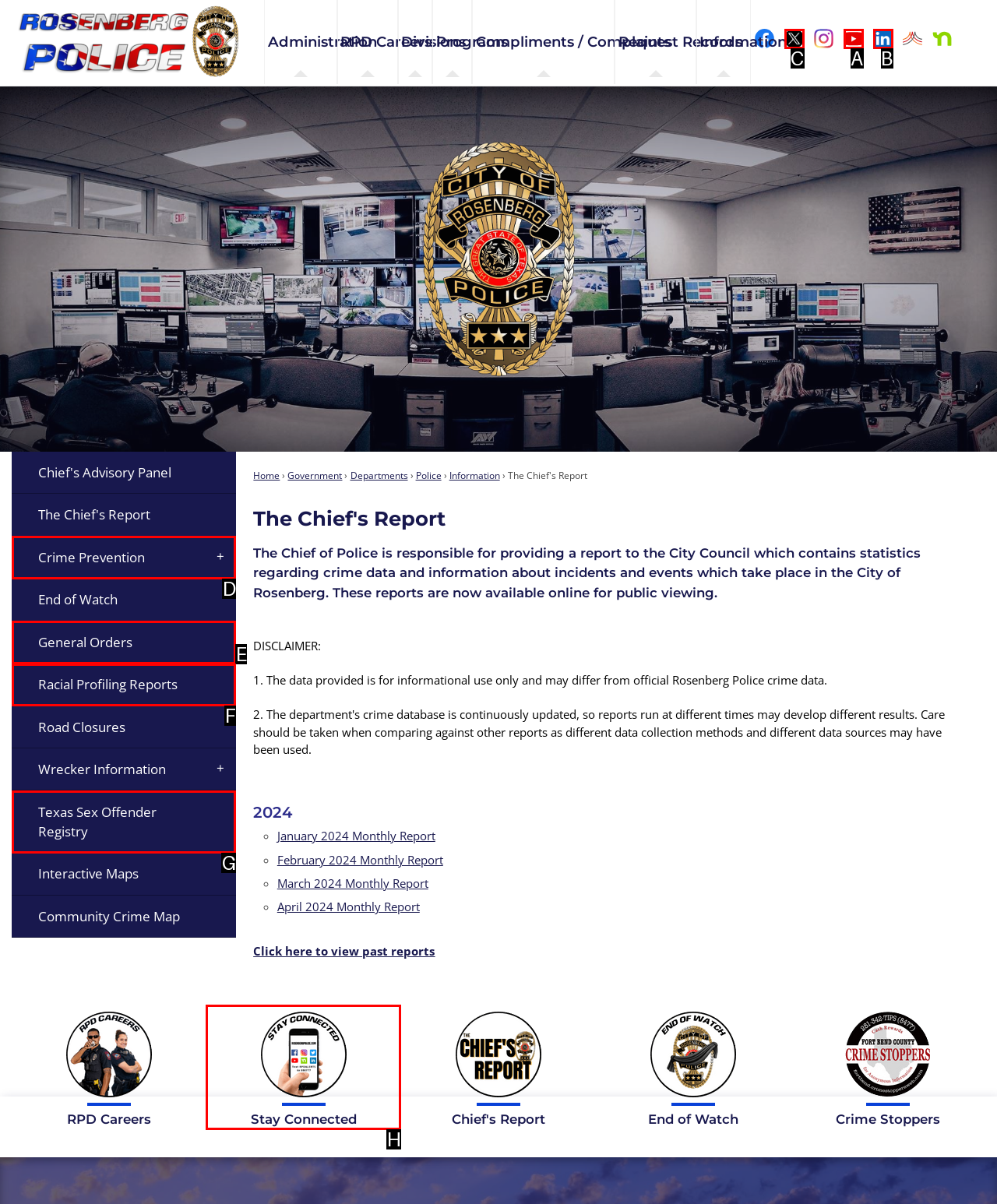Identify which HTML element to click to fulfill the following task: Click the 'Stay Connected' link. Provide your response using the letter of the correct choice.

H